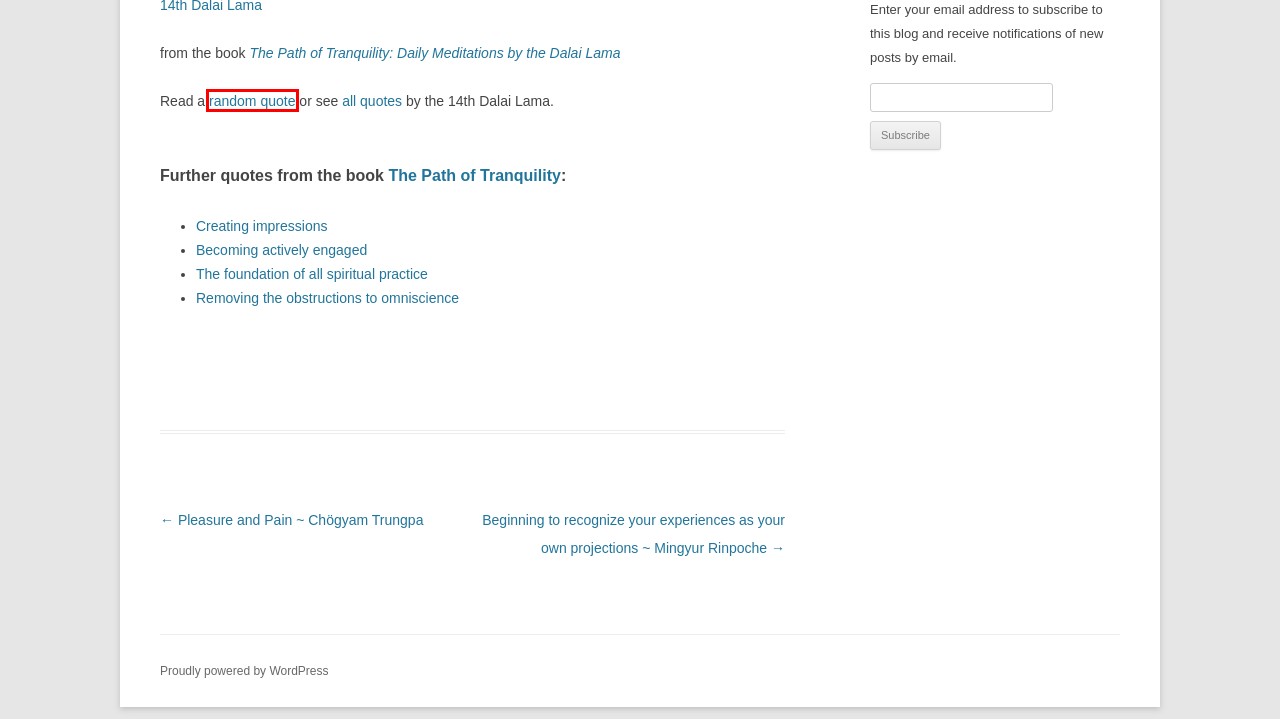Consider the screenshot of a webpage with a red bounding box around an element. Select the webpage description that best corresponds to the new page after clicking the element inside the red bounding box. Here are the candidates:
A. Pleasure and Pain ~ Chögyam Trungpa - Just Dharma
B. Reason based Path ~ 14th Dalai Lama - Just Dharma
C. Blog Tool, Publishing Platform, and CMS – WordPress.org
D. Author - Just Dharma
E. Creating impressions ~ 14th Dalai Lama - Just Dharma
F. Beginning to recognize your experiences as your own projections ~ Mingyur Rinpoche - Just Dharma
G. Removing the obstructions to omniscience ~ 14th Dalai Lama - Just Dharma
H. The foundation of all spiritual practice ~ 14th Dalai Lama - Just Dharma

B